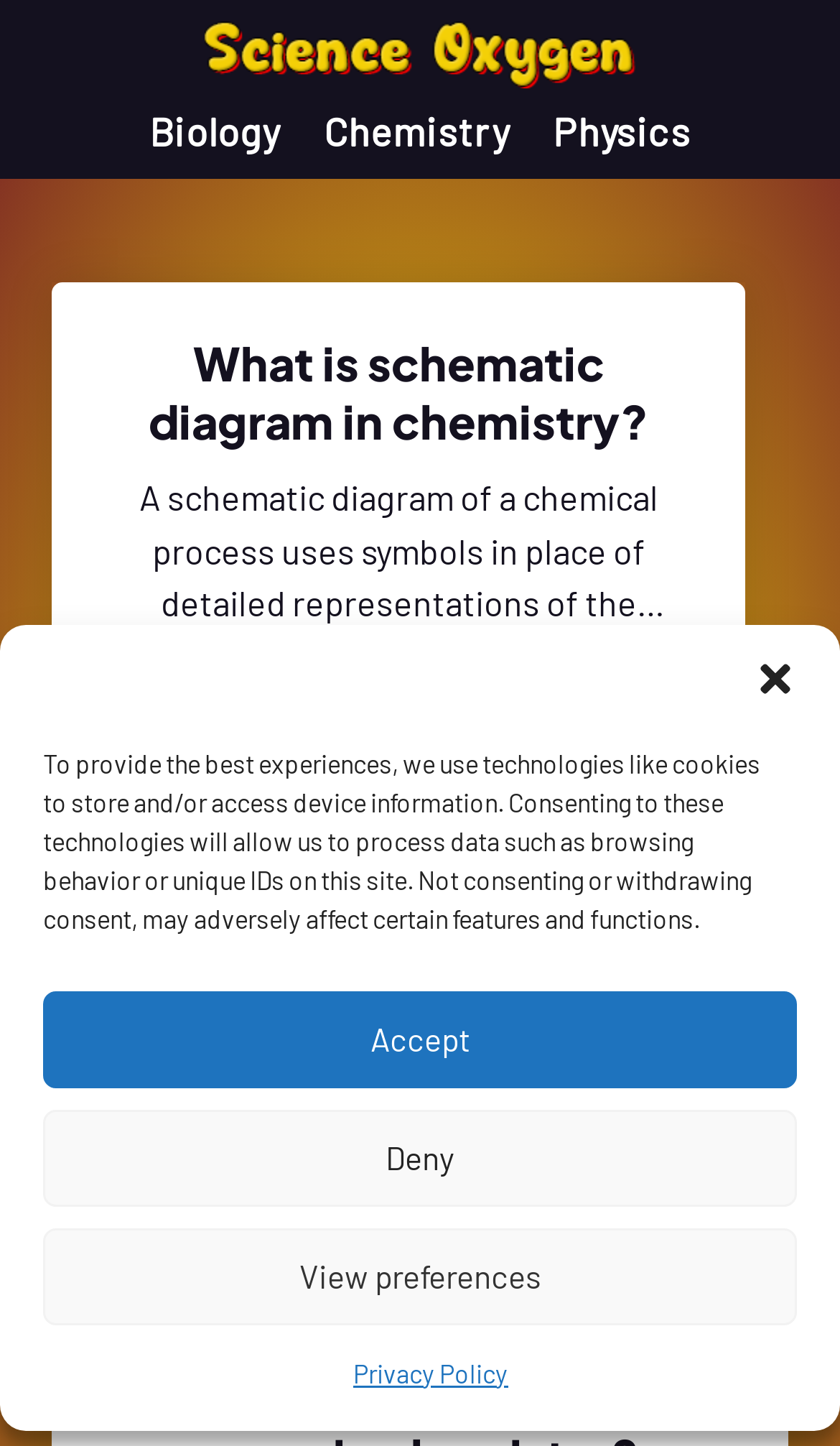What is a schematic diagram in chemistry?
Please provide a single word or phrase as your answer based on the screenshot.

Symbols for vessels, piping, valves, pumps, and equipment